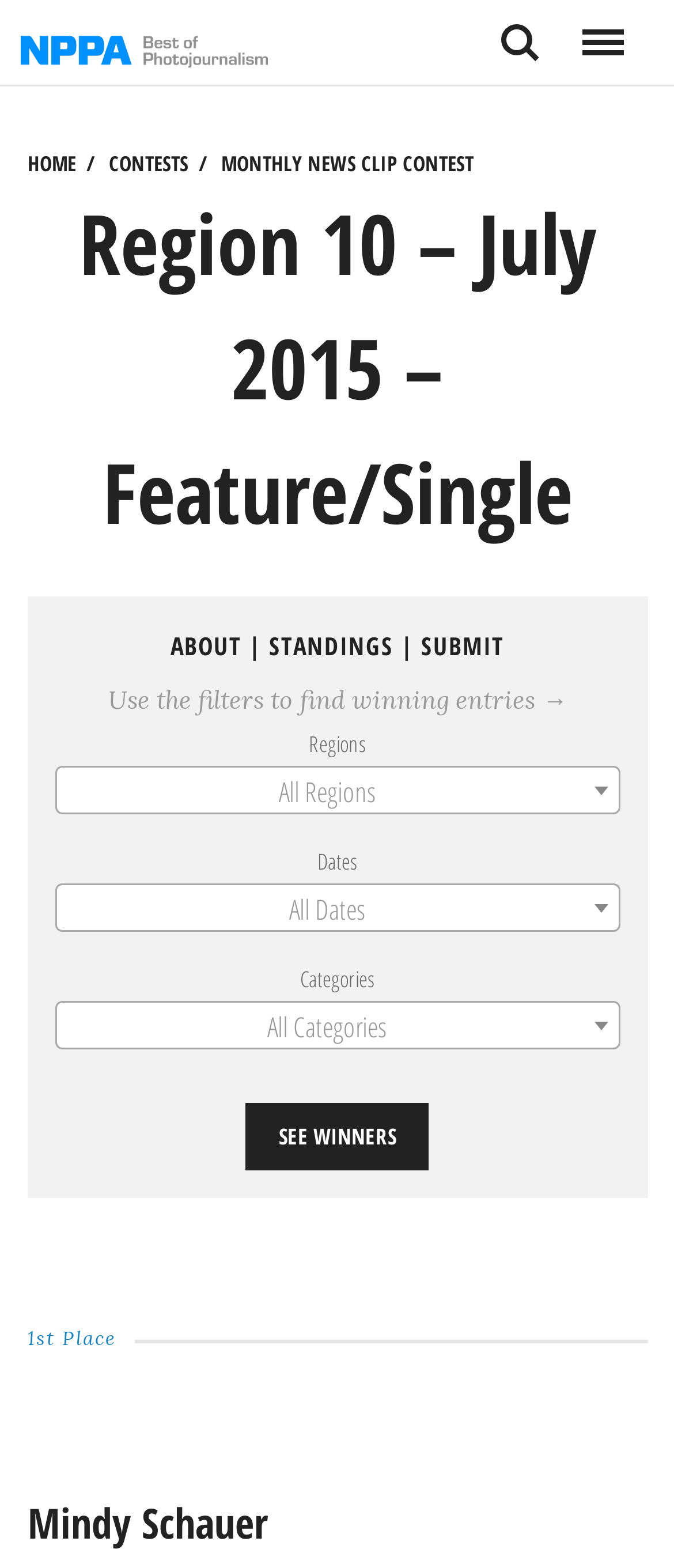Please find the bounding box coordinates of the element that you should click to achieve the following instruction: "Search for something". The coordinates should be presented as four float numbers between 0 and 1: [left, top, right, bottom].

[0.714, 0.003, 0.827, 0.052]